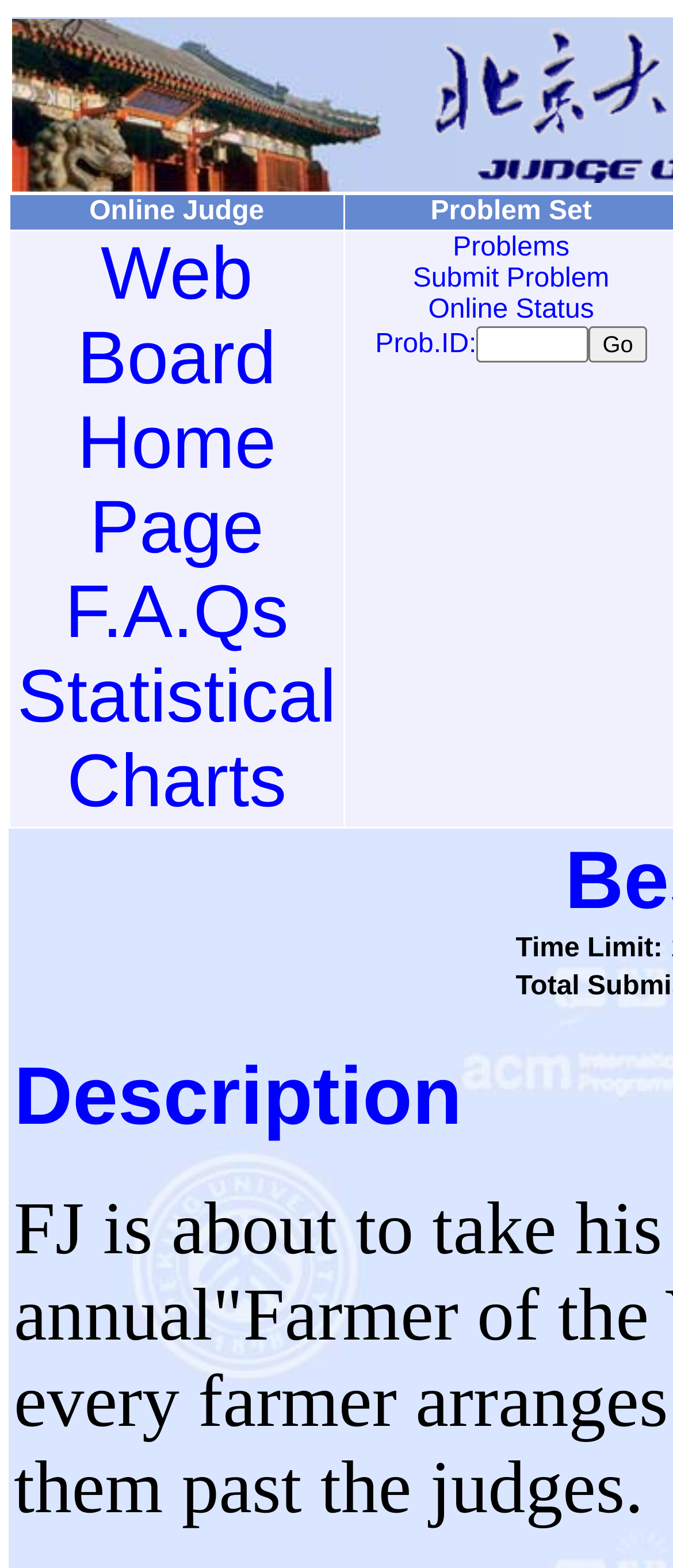Identify the bounding box coordinates of the section to be clicked to complete the task described by the following instruction: "Check the TeXFAQ about make". The coordinates should be four float numbers between 0 and 1, formatted as [left, top, right, bottom].

None